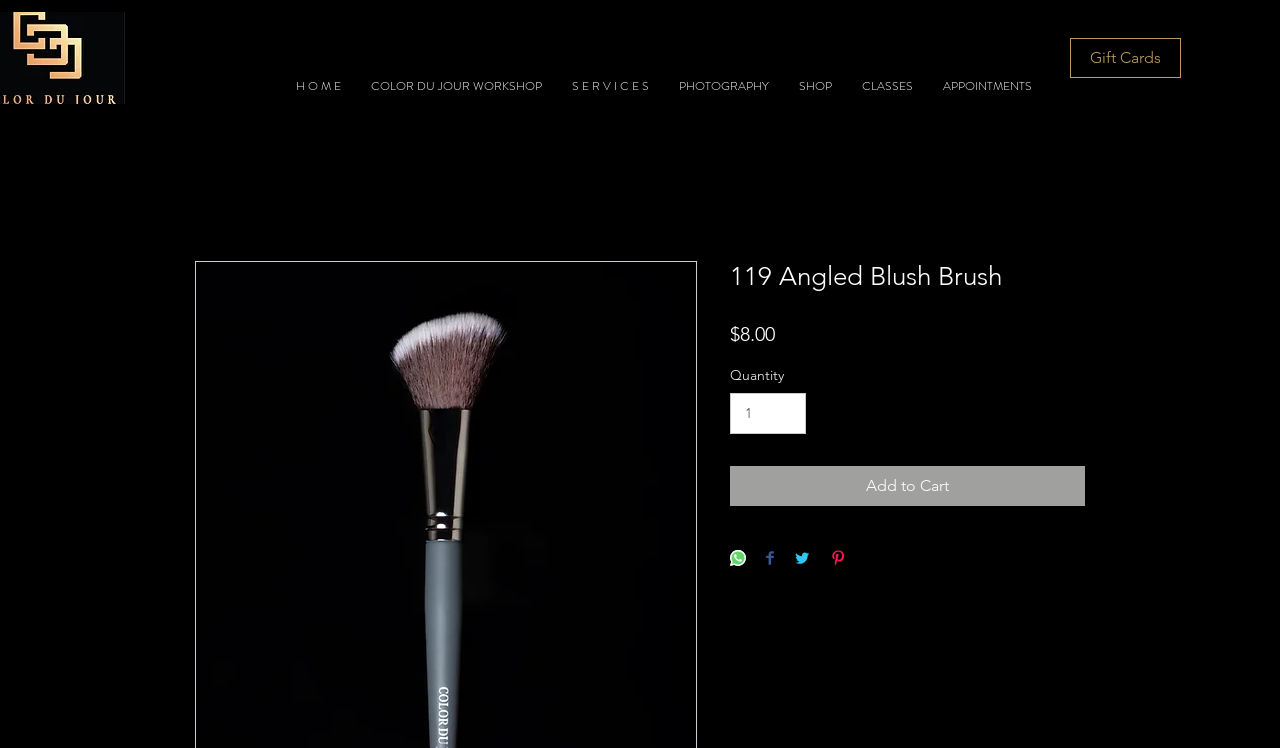Can you provide the bounding box coordinates for the element that should be clicked to implement the instruction: "Add the product to cart"?

[0.57, 0.623, 0.848, 0.676]